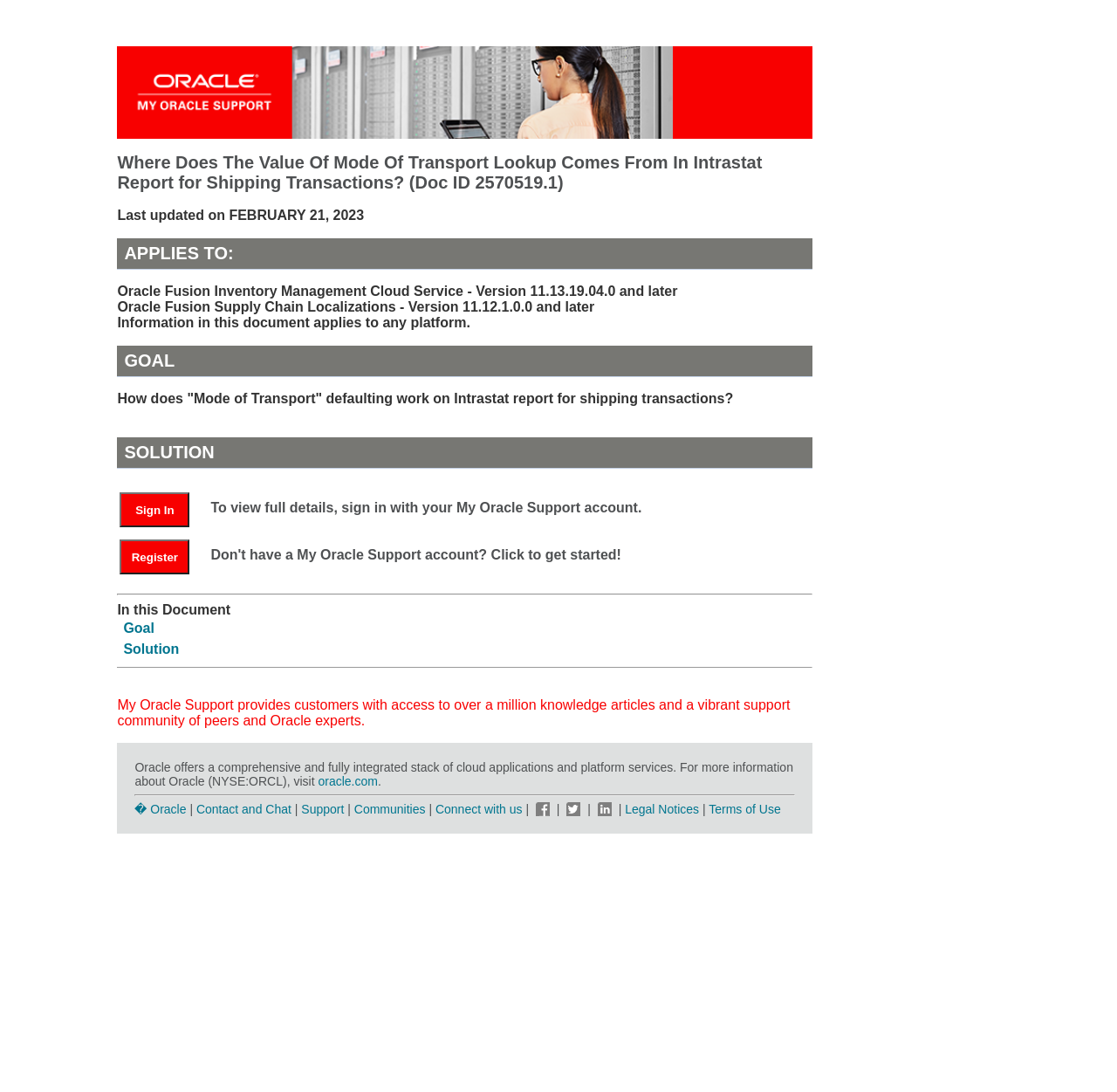Locate the bounding box of the UI element described in the following text: "Goal".

[0.11, 0.568, 0.138, 0.582]